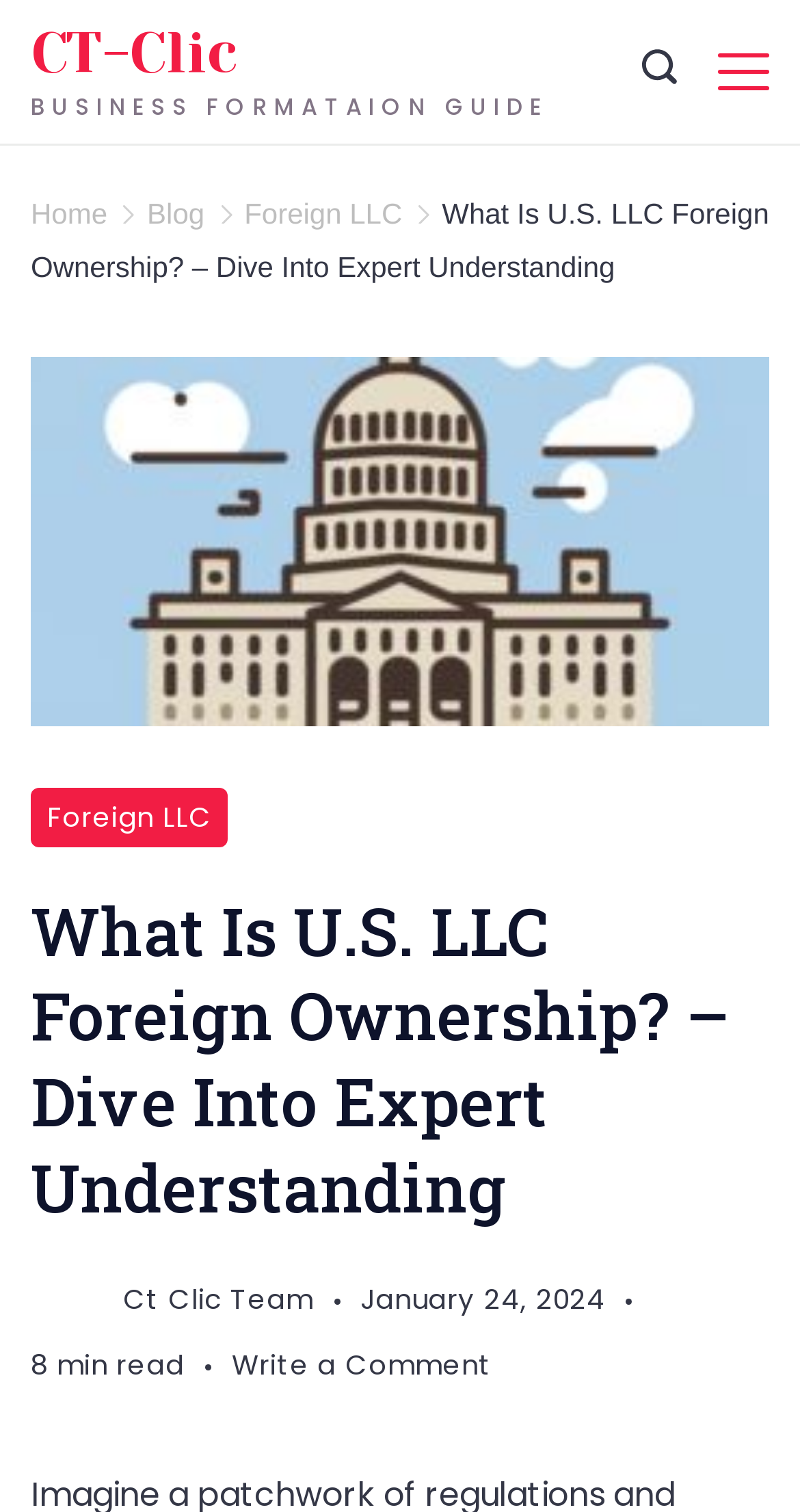Please identify the bounding box coordinates of where to click in order to follow the instruction: "Go to the Home page".

[0.038, 0.13, 0.134, 0.152]